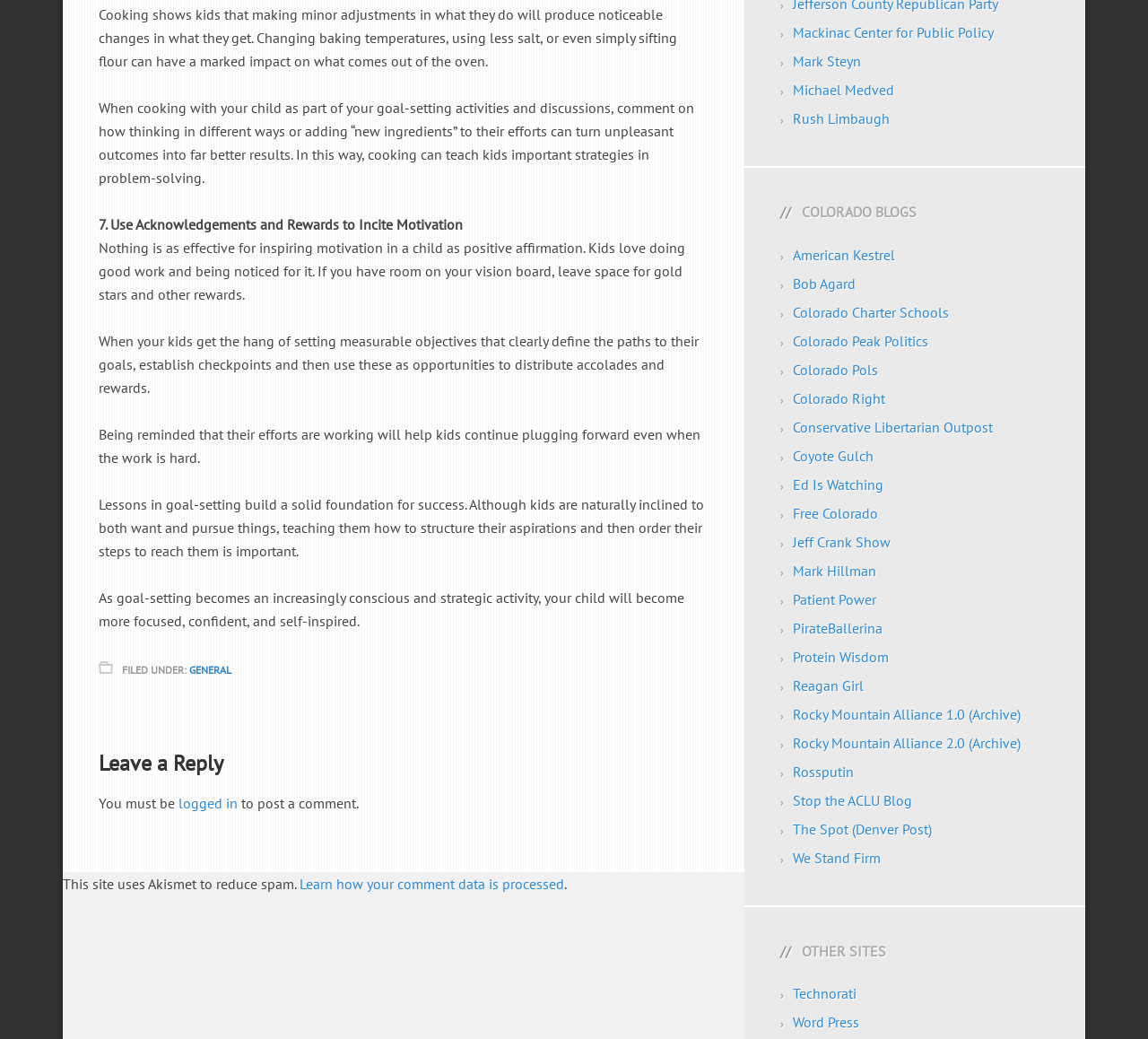What is the purpose of leaving space on a vision board?
Please respond to the question with a detailed and thorough explanation.

According to the webpage, leaving space on a vision board is for gold stars and other rewards, which are used to acknowledge and motivate kids as they work towards their goals.